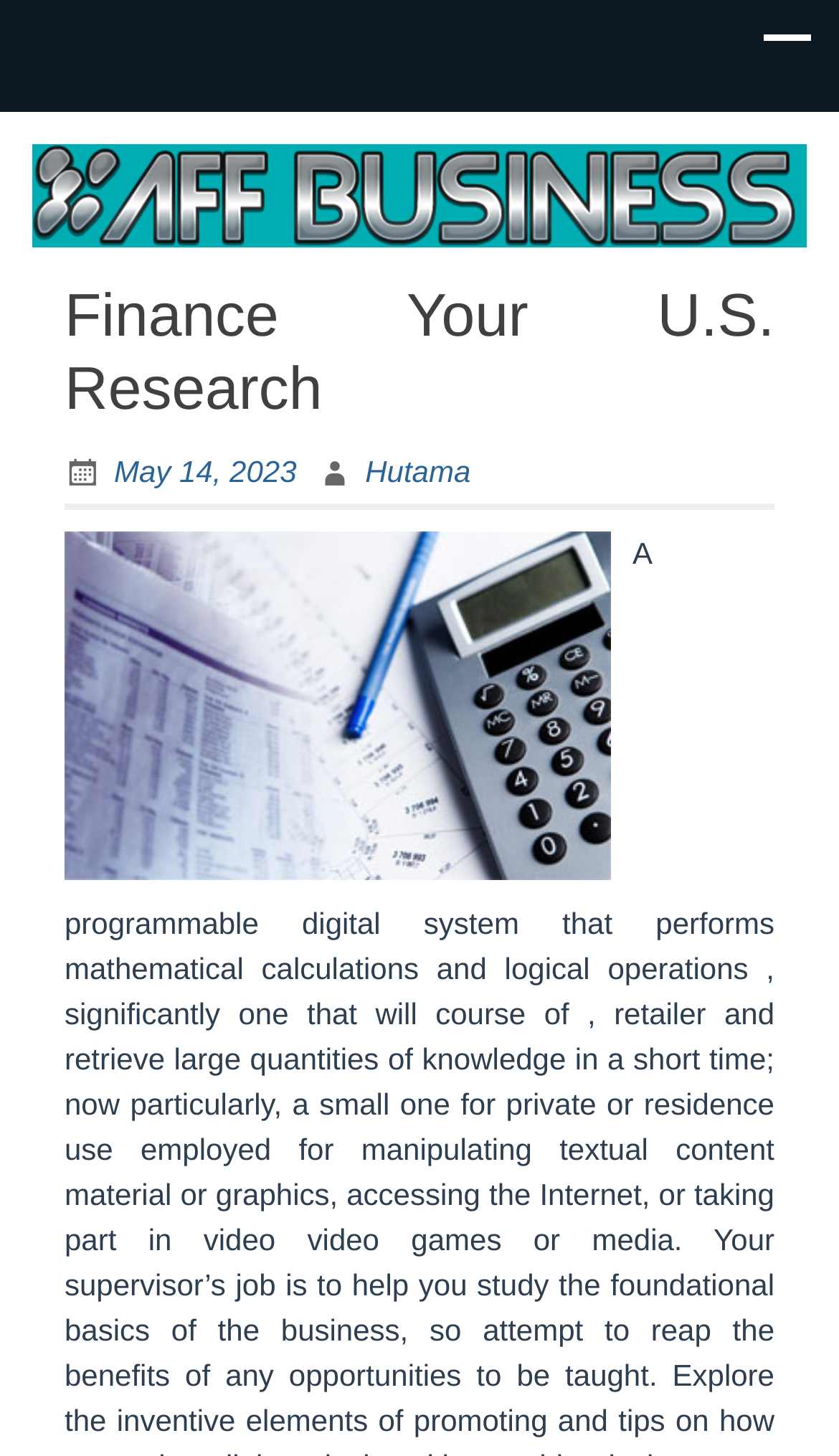What is the main topic of the image?
Craft a detailed and extensive response to the question.

I analyzed the image element 'Business Basics,Career,Finance,Business is Marketing,News Business' and determined that the main topic of the image is related to Business, as it is mentioned multiple times in the image's description.